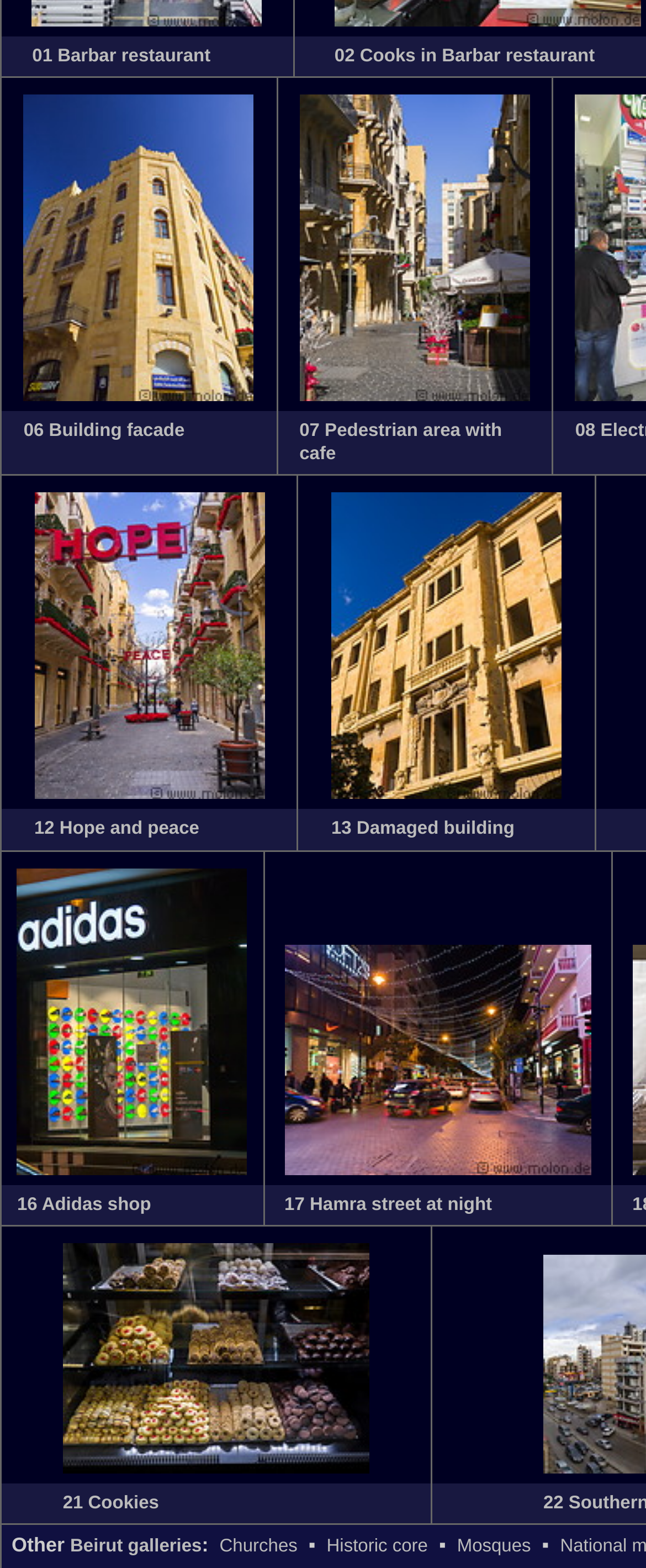Determine the bounding box of the UI component based on this description: "Mosques". The bounding box coordinates should be four float values between 0 and 1, i.e., [left, top, right, bottom].

[0.707, 0.98, 0.822, 0.993]